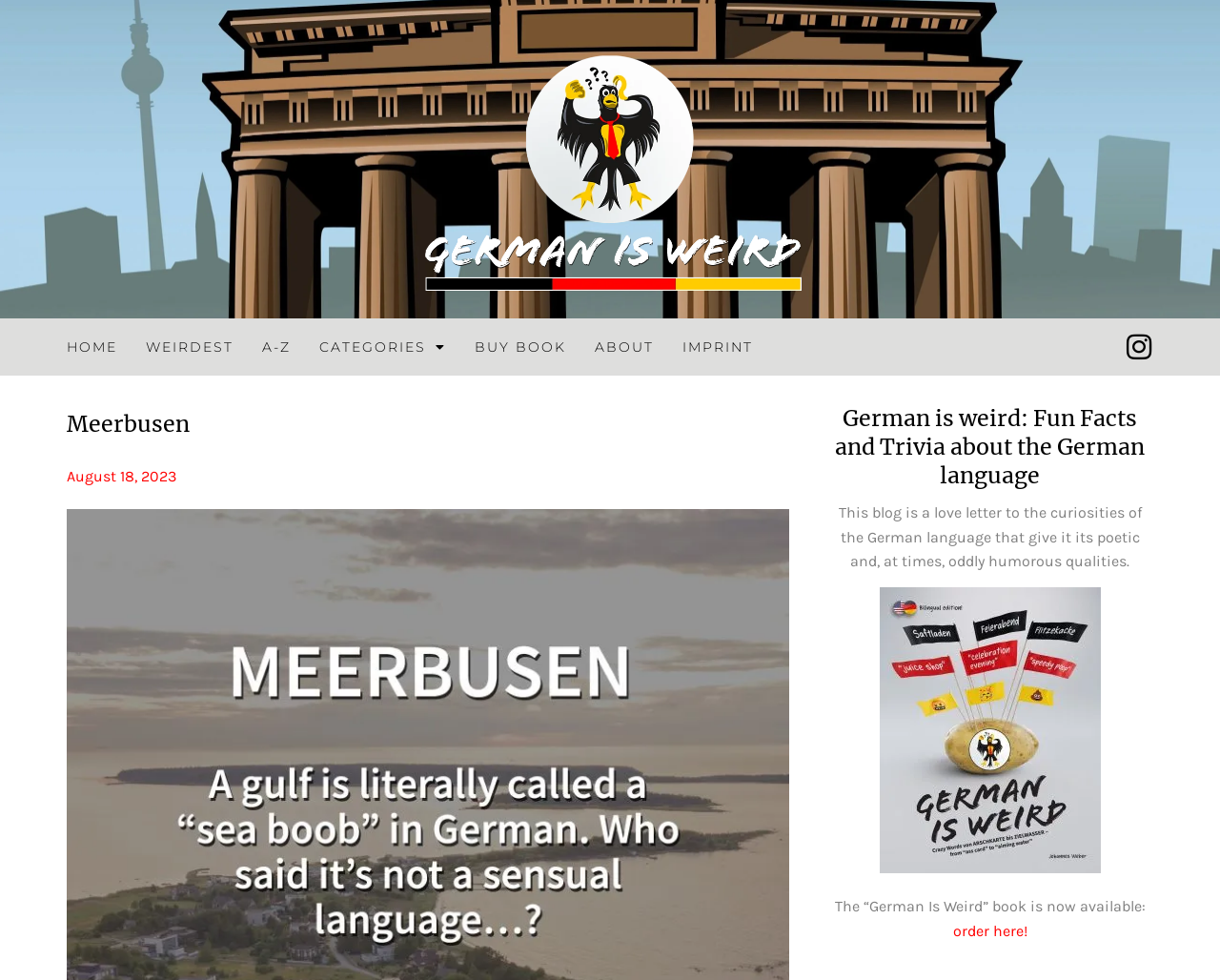Determine the bounding box for the UI element that matches this description: "Imprint".

[0.559, 0.325, 0.617, 0.384]